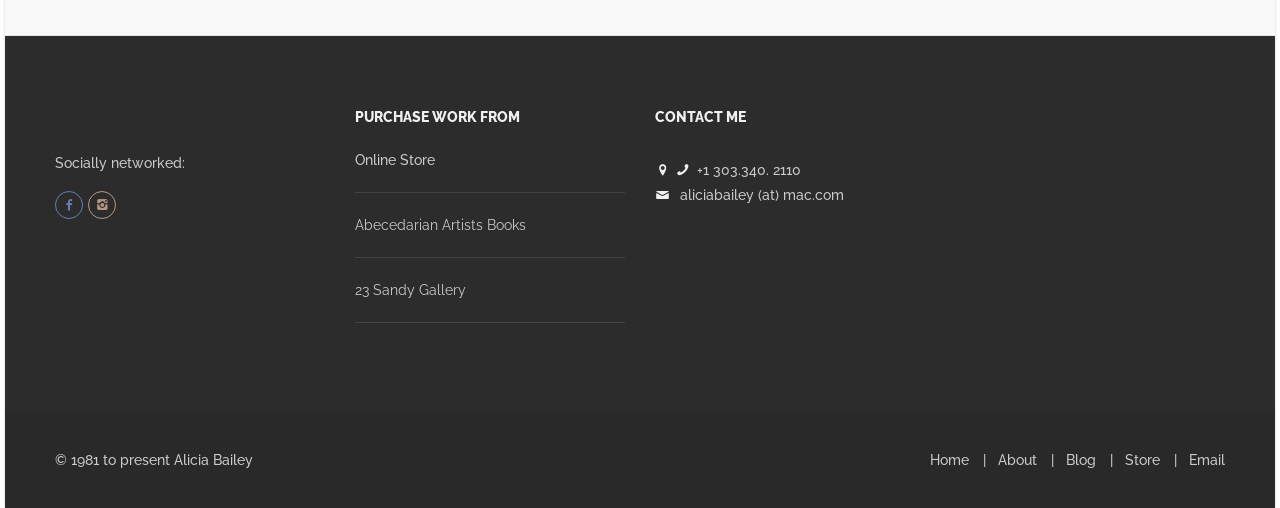What is the phone number provided?
Examine the webpage screenshot and provide an in-depth answer to the question.

The phone number is provided under the 'CONTACT ME' section, which is '+1 303.340.2110'.